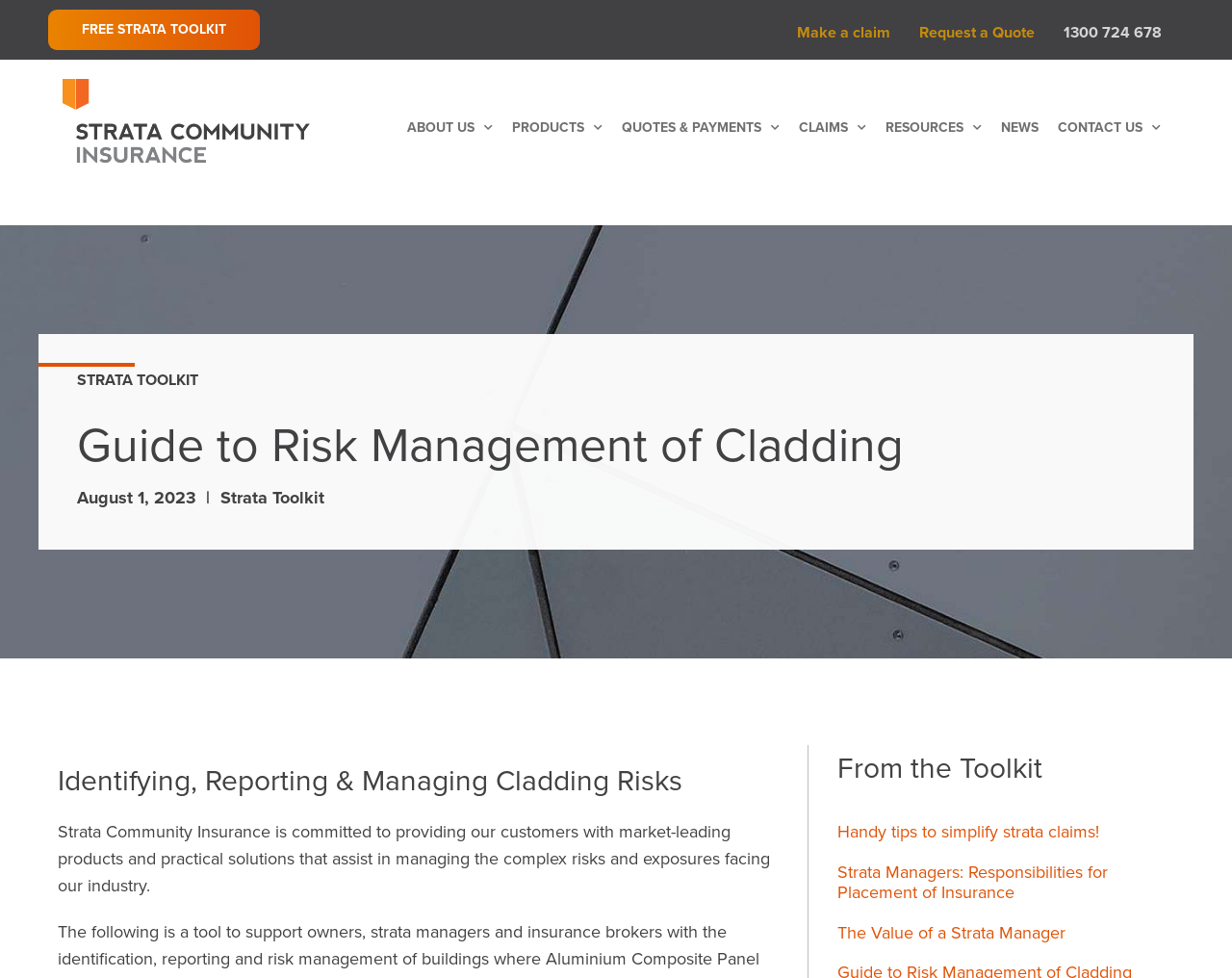Generate a thorough caption that explains the contents of the webpage.

The webpage is about Strata Community Insurance, specifically focusing on risk management of cladding. At the top, there is a navigation menu with links to "ABOUT US", "PRODUCTS", "QUOTES & PAYMENTS", "CLAIMS", "RESOURCES", "NEWS", and "CONTACT US". Below the navigation menu, there is a prominent link to "FREE STRATA TOOLKIT" and a few other links to "Make a claim", "Request a Quote", and a phone number.

The main content of the page is divided into sections. The first section has a heading "Guide to Risk Management of Cladding" and a subheading "Identifying, Reporting & Managing Cladding Risks". Below this, there is a paragraph of text describing Strata Community Insurance's commitment to providing market-leading products and practical solutions.

The next section is titled "From the Toolkit" and contains three articles with headings "Handy tips to simplify strata claims!", "Strata Managers: Responsibilities for Placement of Insurance", and "The Value of a Strata Manager". Each article has a link to read more.

On the top-right side of the page, there is a link to "Strata Toolkit" and a date "August 1, 2023".